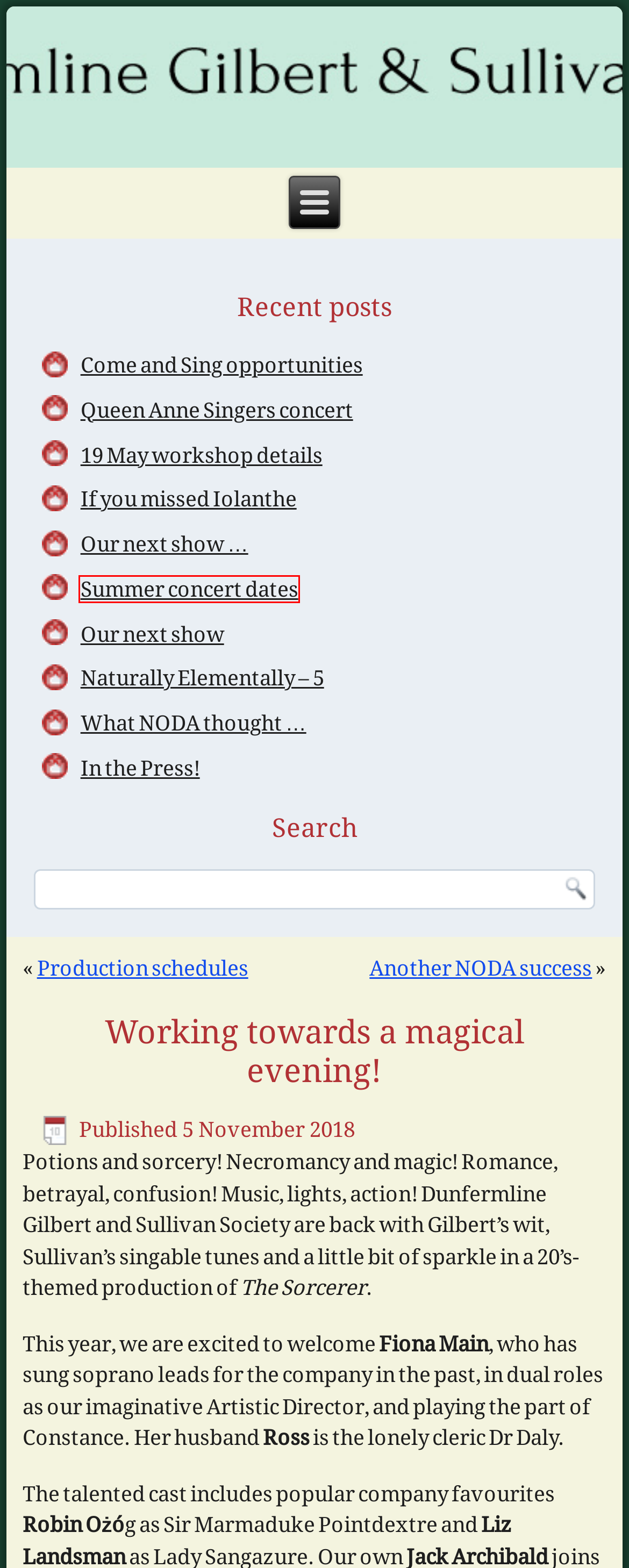Evaluate the webpage screenshot and identify the element within the red bounding box. Select the webpage description that best fits the new webpage after clicking the highlighted element. Here are the candidates:
A. In the Press! | Dunfermline Gilbert & Sullivan Society
B. Production schedules | Dunfermline Gilbert & Sullivan Society
C. Another NODA success | Dunfermline Gilbert & Sullivan Society
D. Queen Anne Singers concert | Dunfermline Gilbert & Sullivan Society
E. What NODA thought … | Dunfermline Gilbert & Sullivan Society
F. Summer concert dates | Dunfermline Gilbert & Sullivan Society
G. If you missed Iolanthe | Dunfermline Gilbert & Sullivan Society
H. 19 May workshop details | Dunfermline Gilbert & Sullivan Society

F